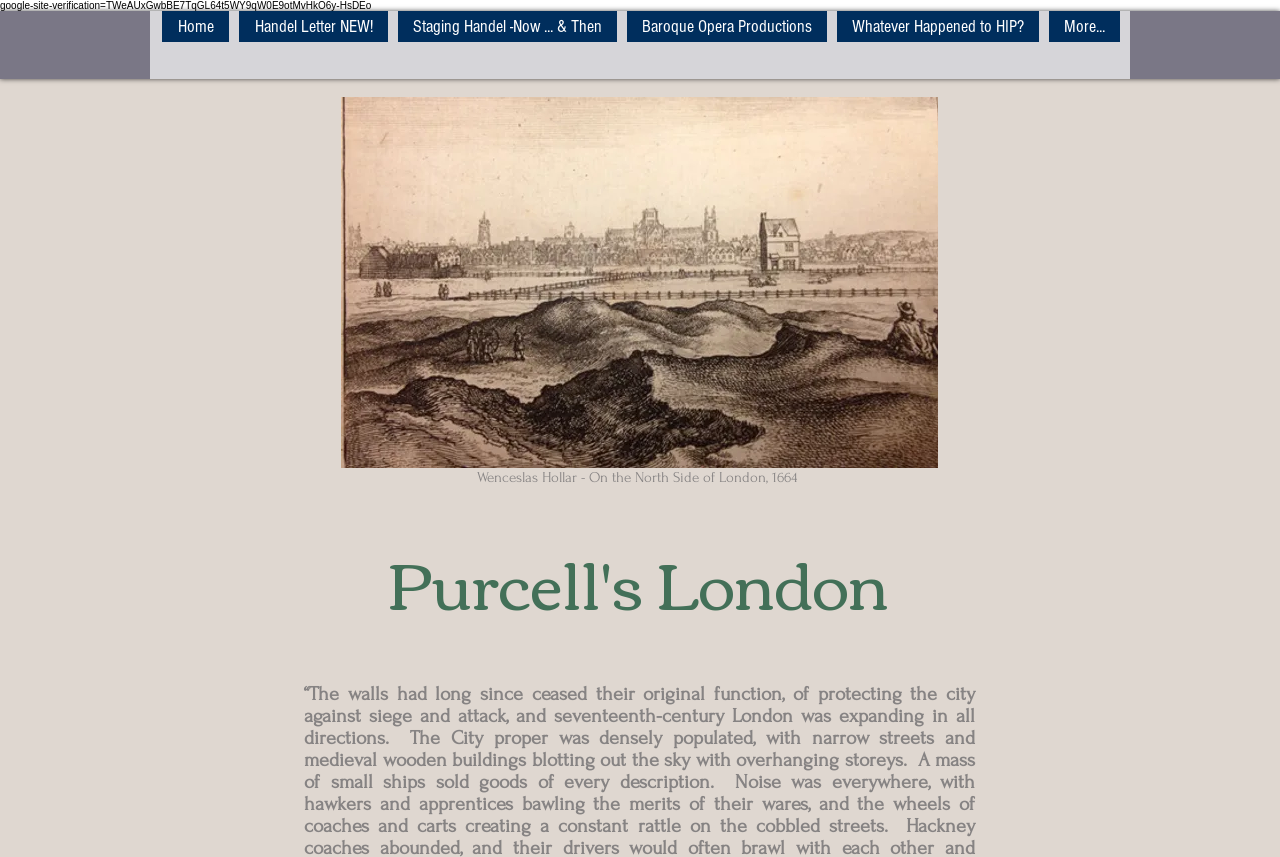Show the bounding box coordinates for the HTML element as described: "Home".

None